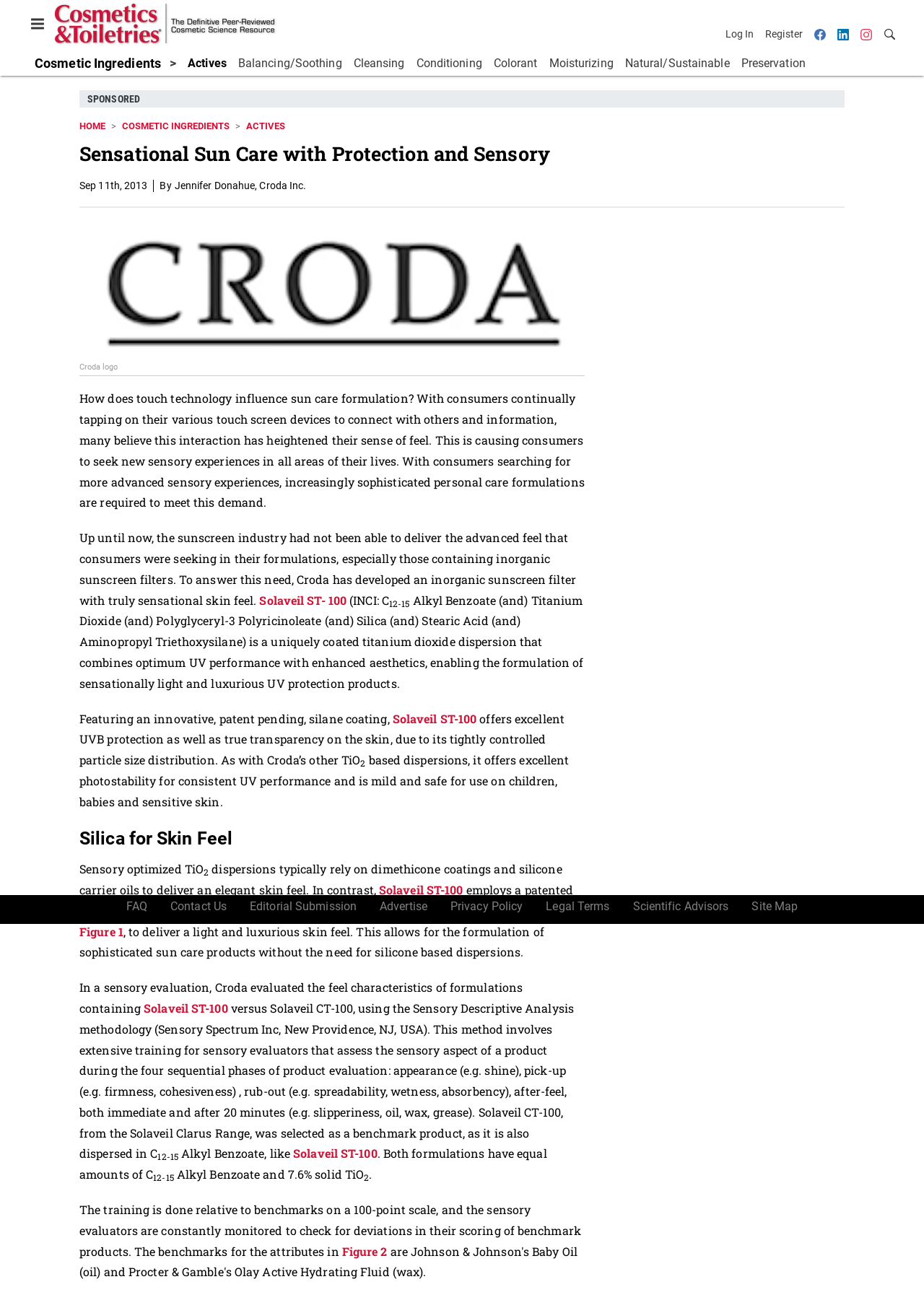Can you find the bounding box coordinates of the area I should click to execute the following instruction: "Log in to the website"?

[0.785, 0.02, 0.822, 0.032]